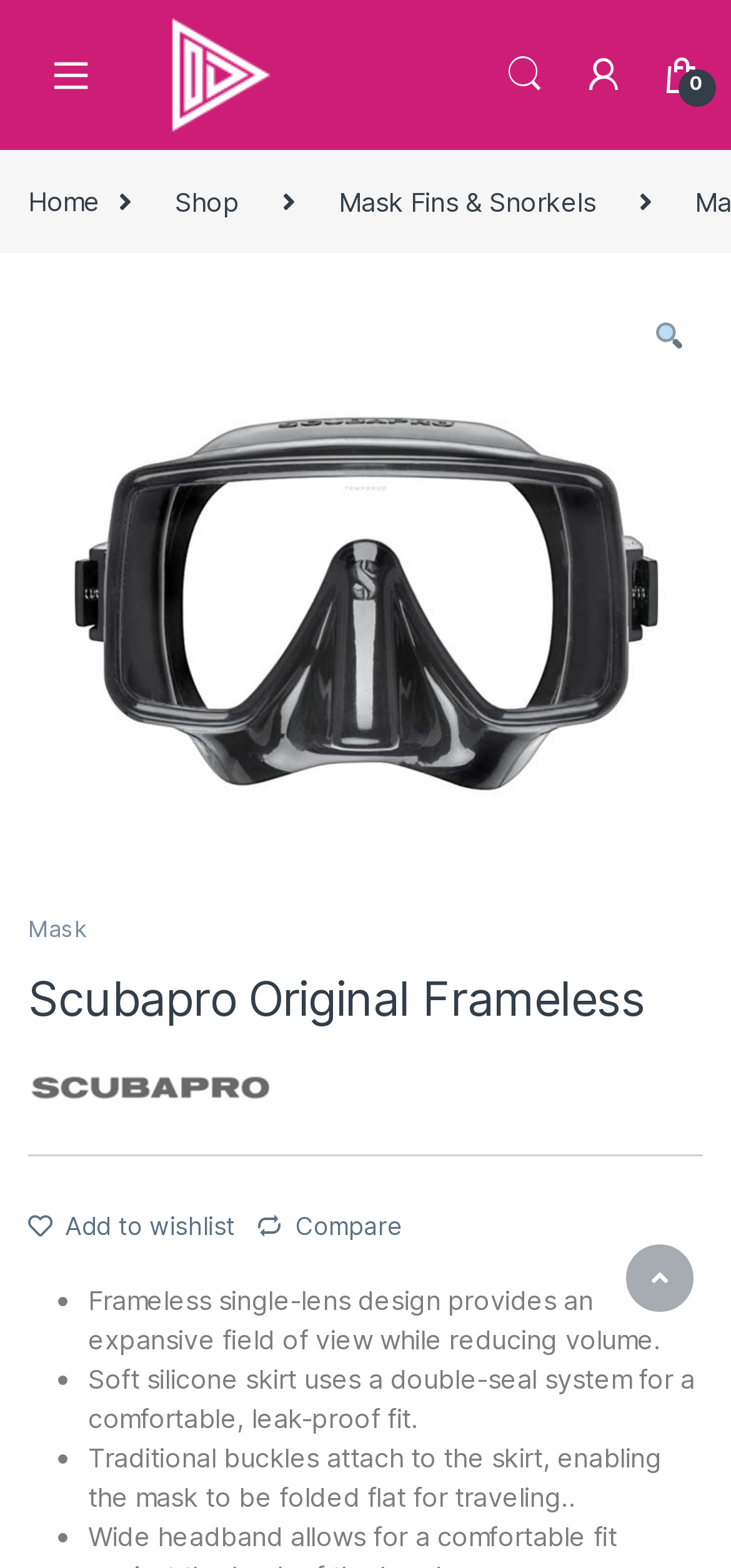Locate the bounding box coordinates of the UI element described by: "alt="Singapore Scuba Diving Shop Online"". Provide the coordinates as four float numbers between 0 and 1, formatted as [left, top, right, bottom].

[0.192, 0.007, 0.418, 0.088]